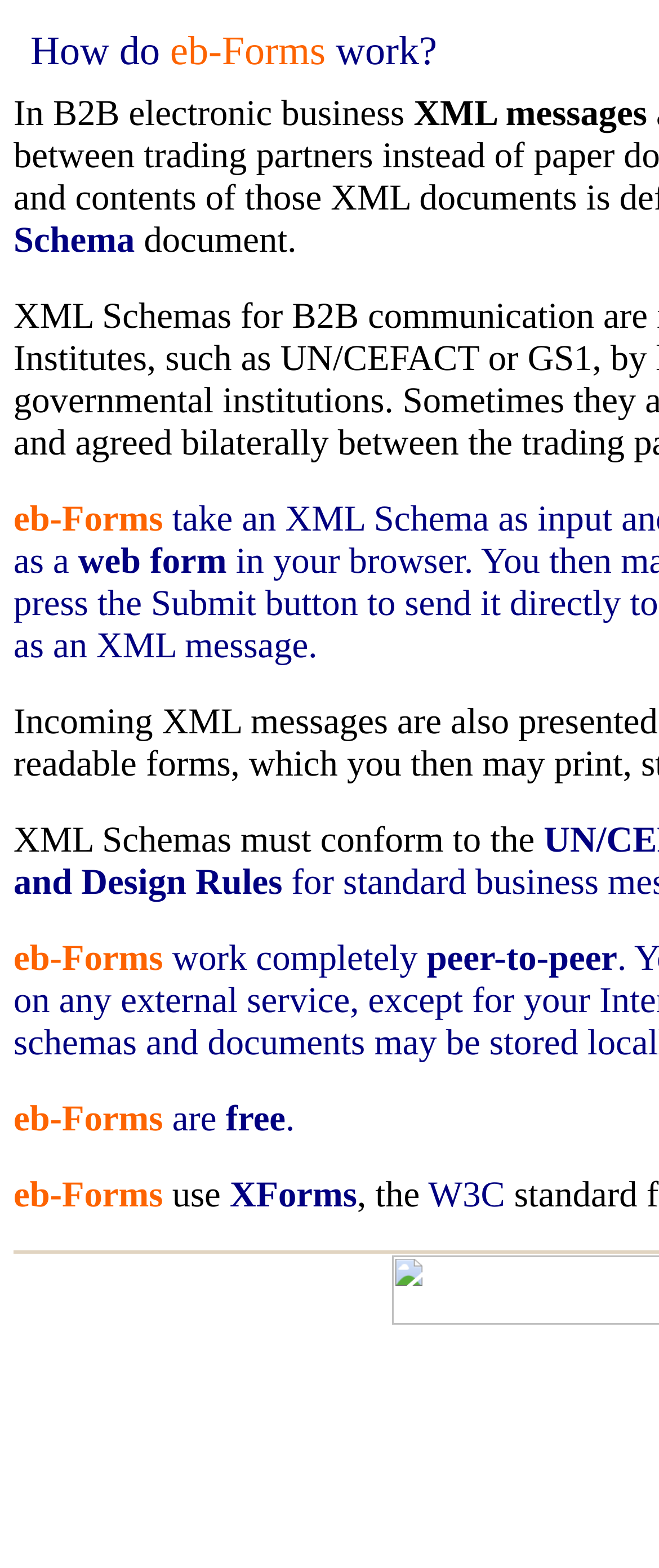Is eb-Forms free?
Provide a detailed answer to the question, using the image to inform your response.

The webpage explicitly states 'are free' in the context of eb-Forms, indicating that it is free to use.